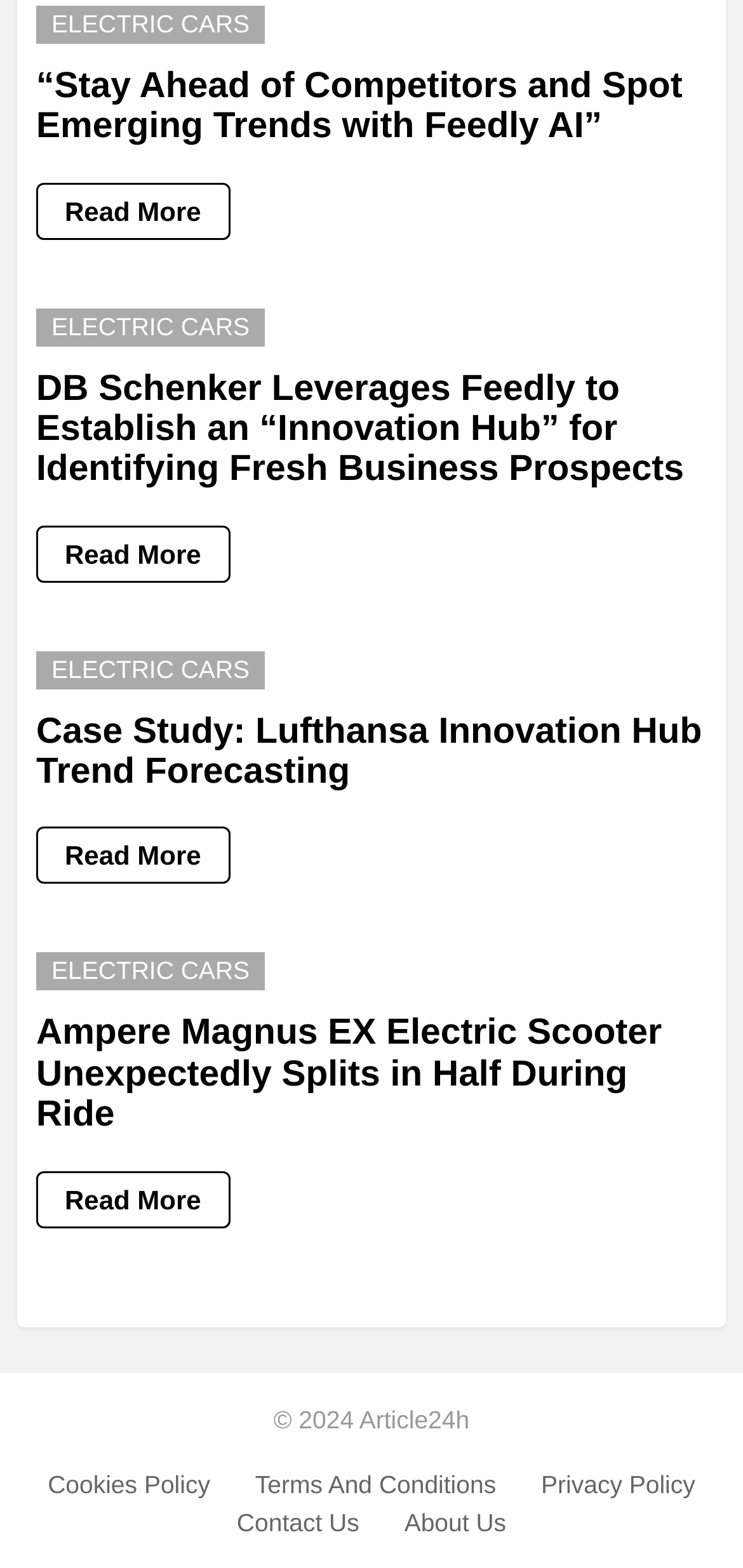Predict the bounding box coordinates of the UI element that matches this description: "Back to top". The coordinates should be in the format [left, top, right, bottom] with each value between 0 and 1.

None